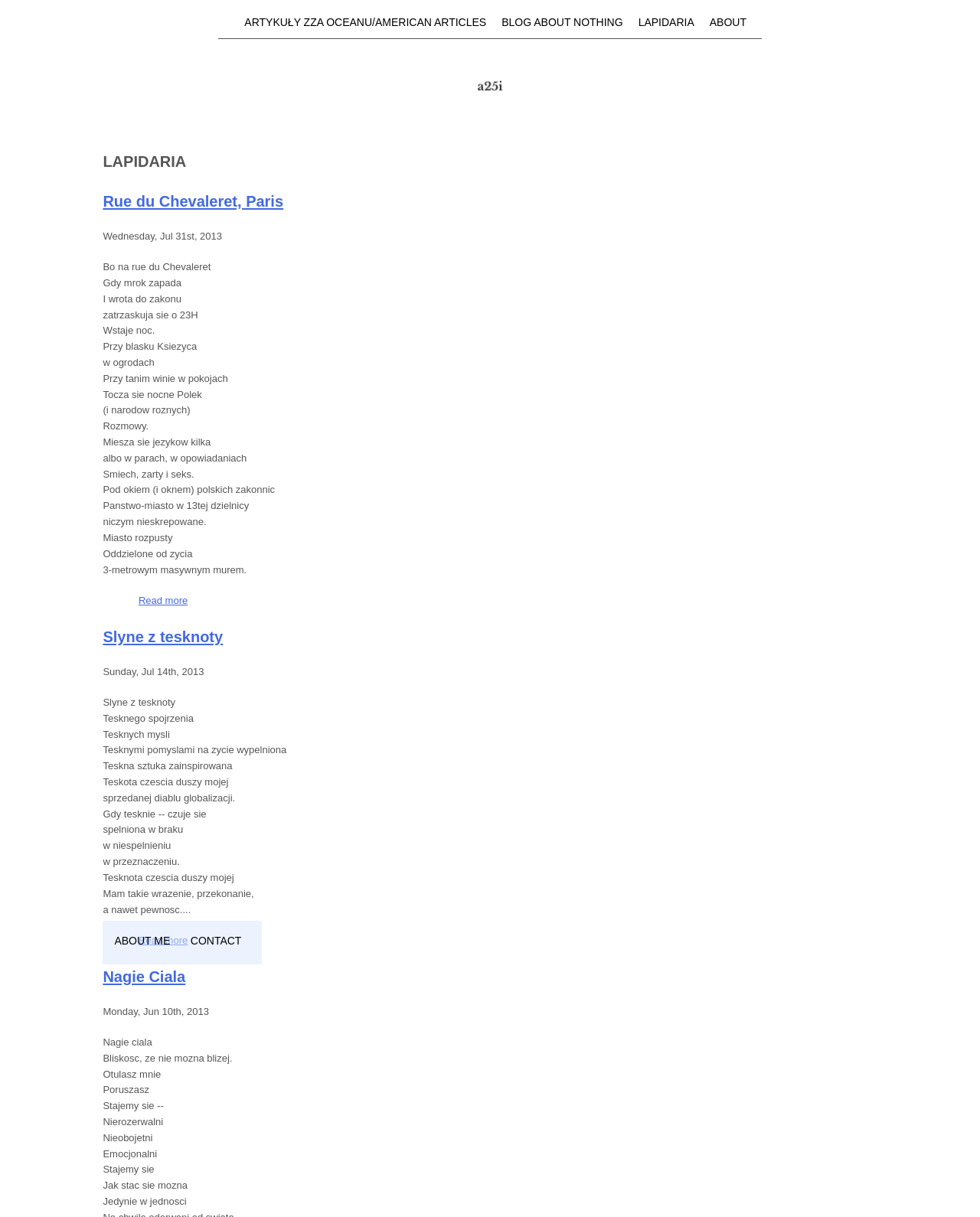Determine the bounding box coordinates for the area that needs to be clicked to fulfill this task: "Check the 'CONTACT' link". The coordinates must be given as four float numbers between 0 and 1, i.e., [left, top, right, bottom].

[0.194, 0.768, 0.246, 0.778]